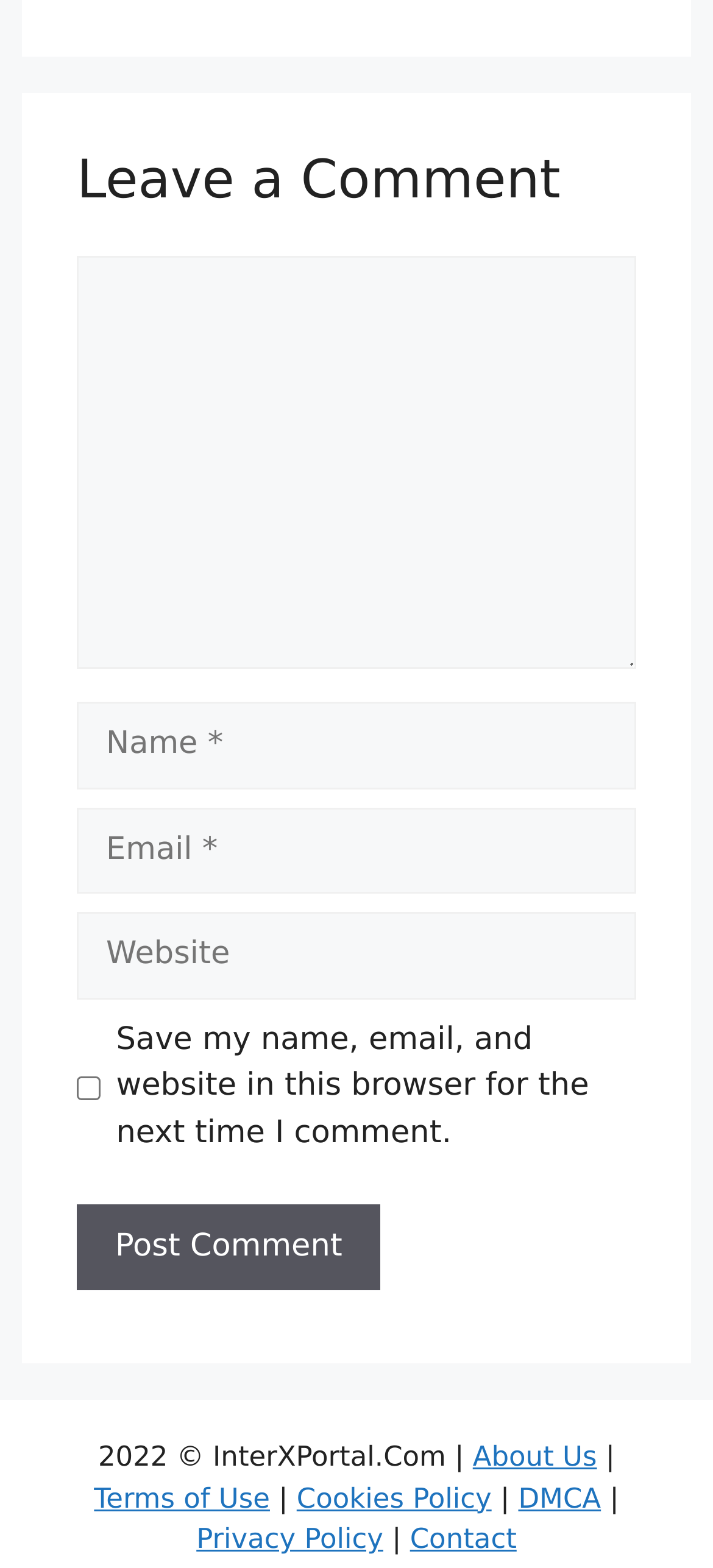Reply to the question below using a single word or brief phrase:
What information is required to leave a comment?

Name and Email